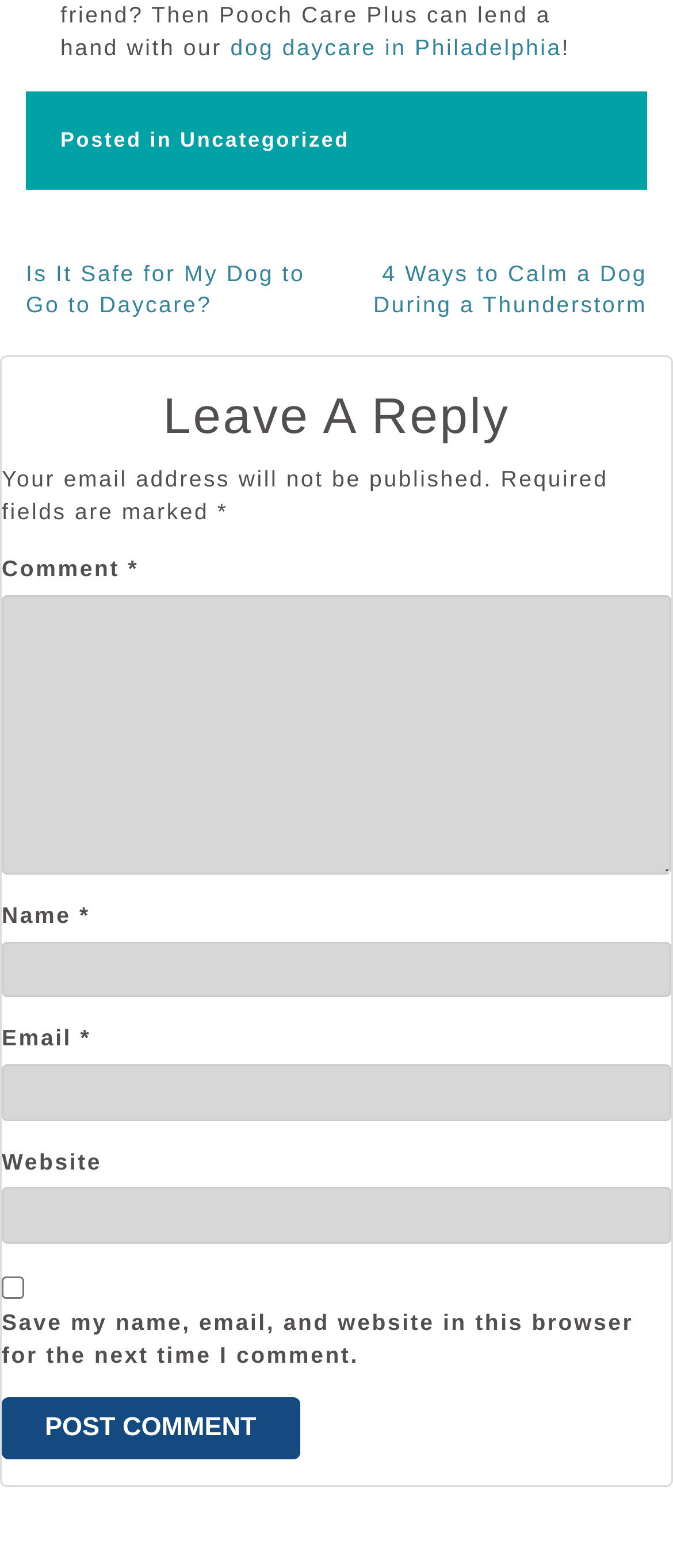What is the purpose of the checkbox below the comment fields?
Refer to the screenshot and respond with a concise word or phrase.

Save user information